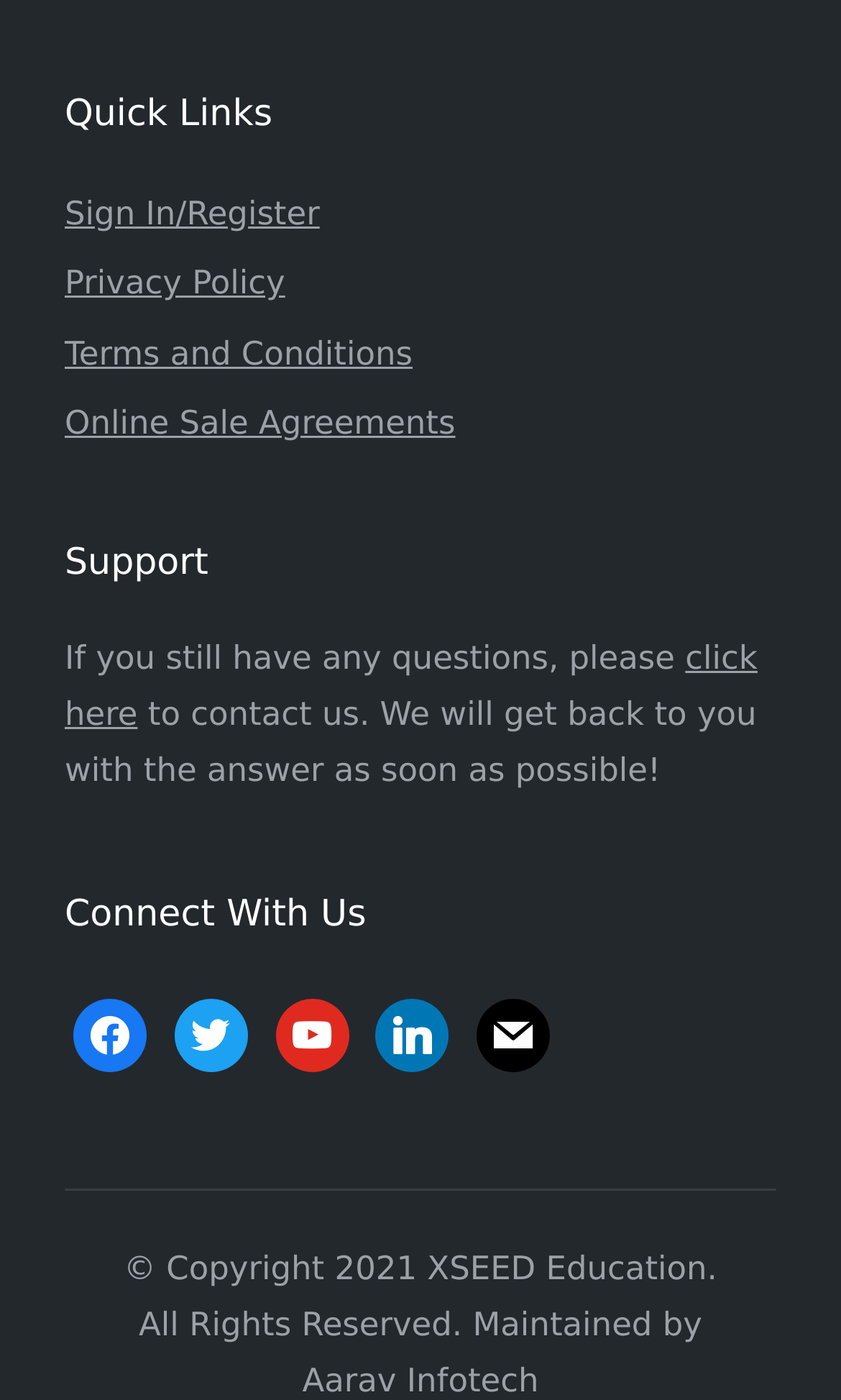Please provide a comprehensive response to the question below by analyzing the image: 
What is the contact method mentioned in the 'Support' section?

In the 'Support' section, there is a static text 'If you still have any questions, please' followed by a link 'click here'. This suggests that users can click on this link to contact the website's support team, who will respond with an answer as soon as possible.